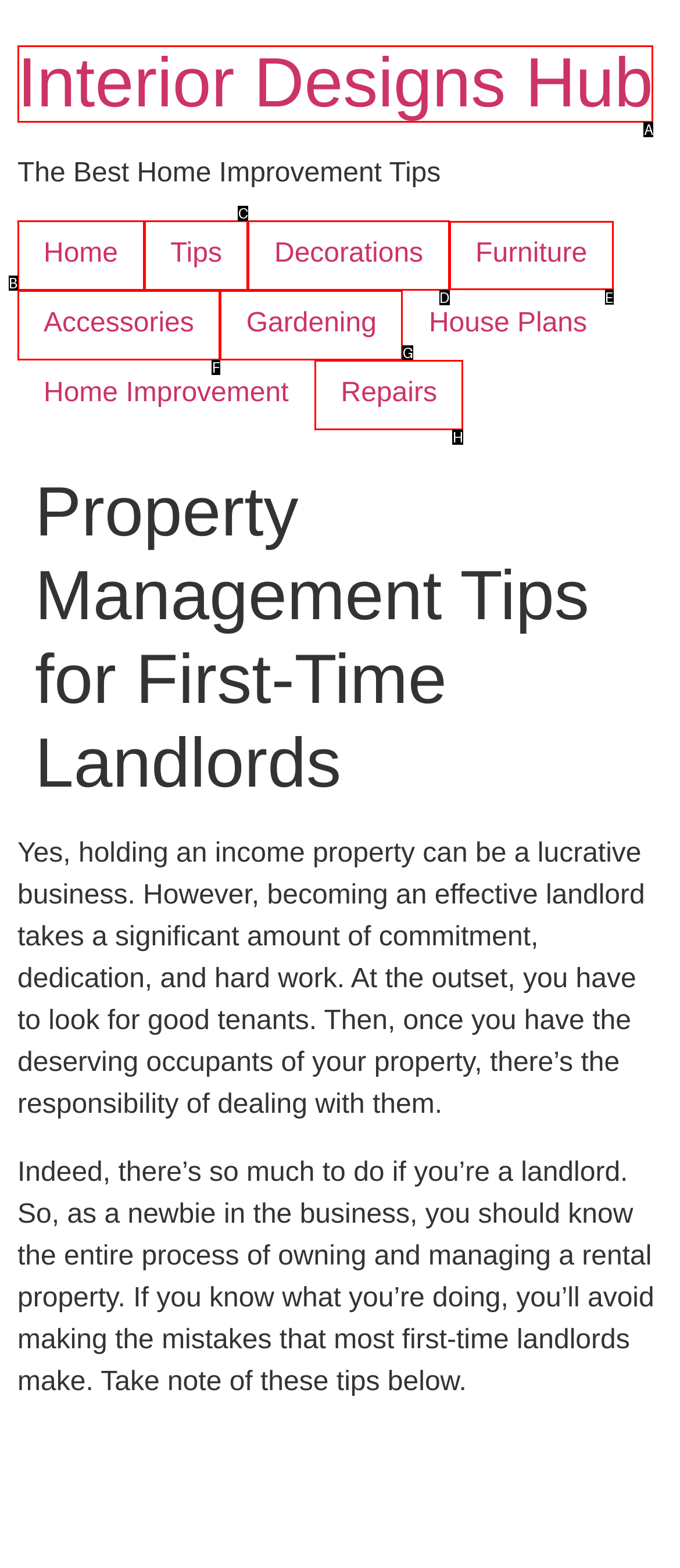Determine the letter of the UI element that you need to click to perform the task: explore furniture options.
Provide your answer with the appropriate option's letter.

E